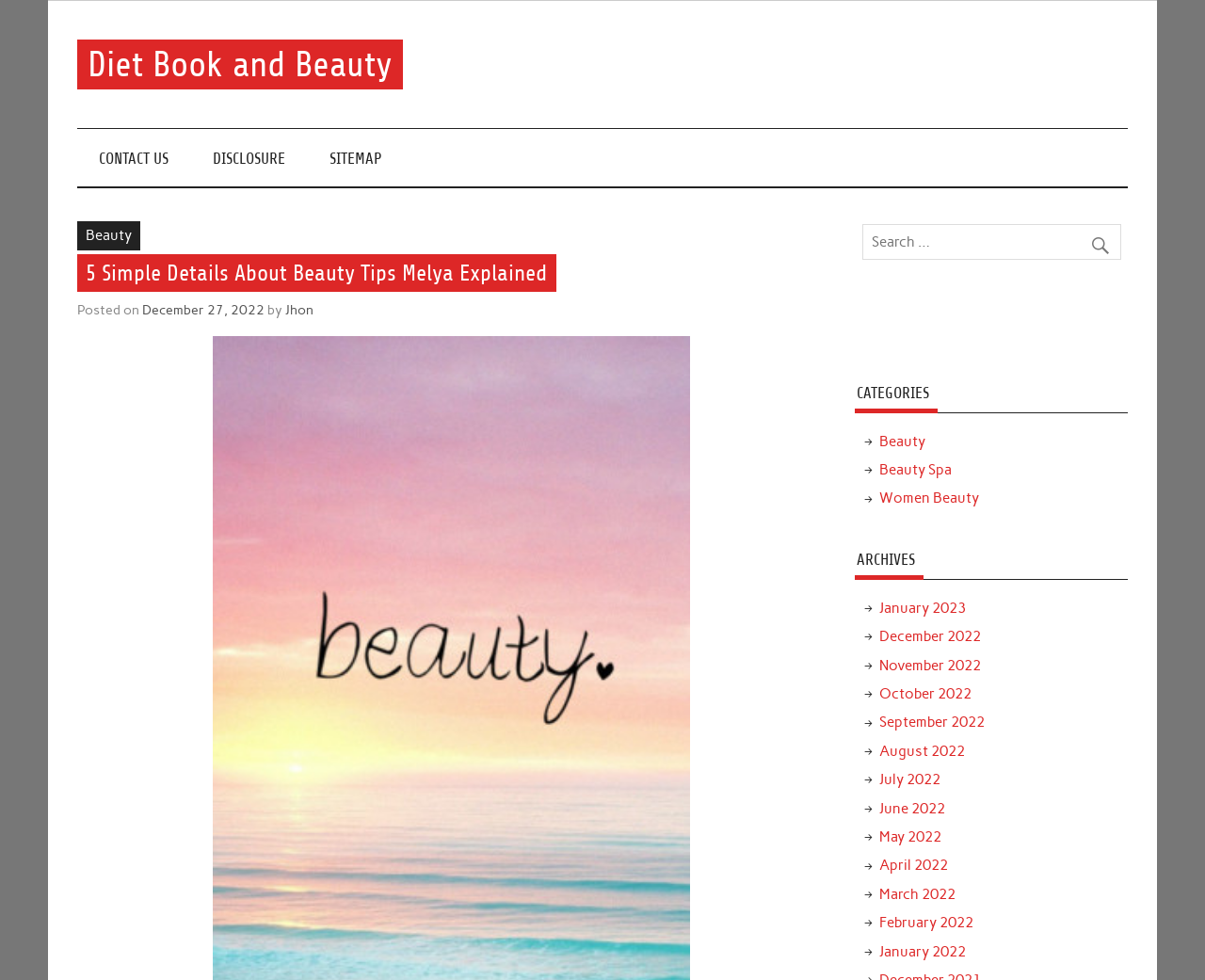Please indicate the bounding box coordinates of the element's region to be clicked to achieve the instruction: "Go to the disclosure page". Provide the coordinates as four float numbers between 0 and 1, i.e., [left, top, right, bottom].

[0.158, 0.132, 0.255, 0.19]